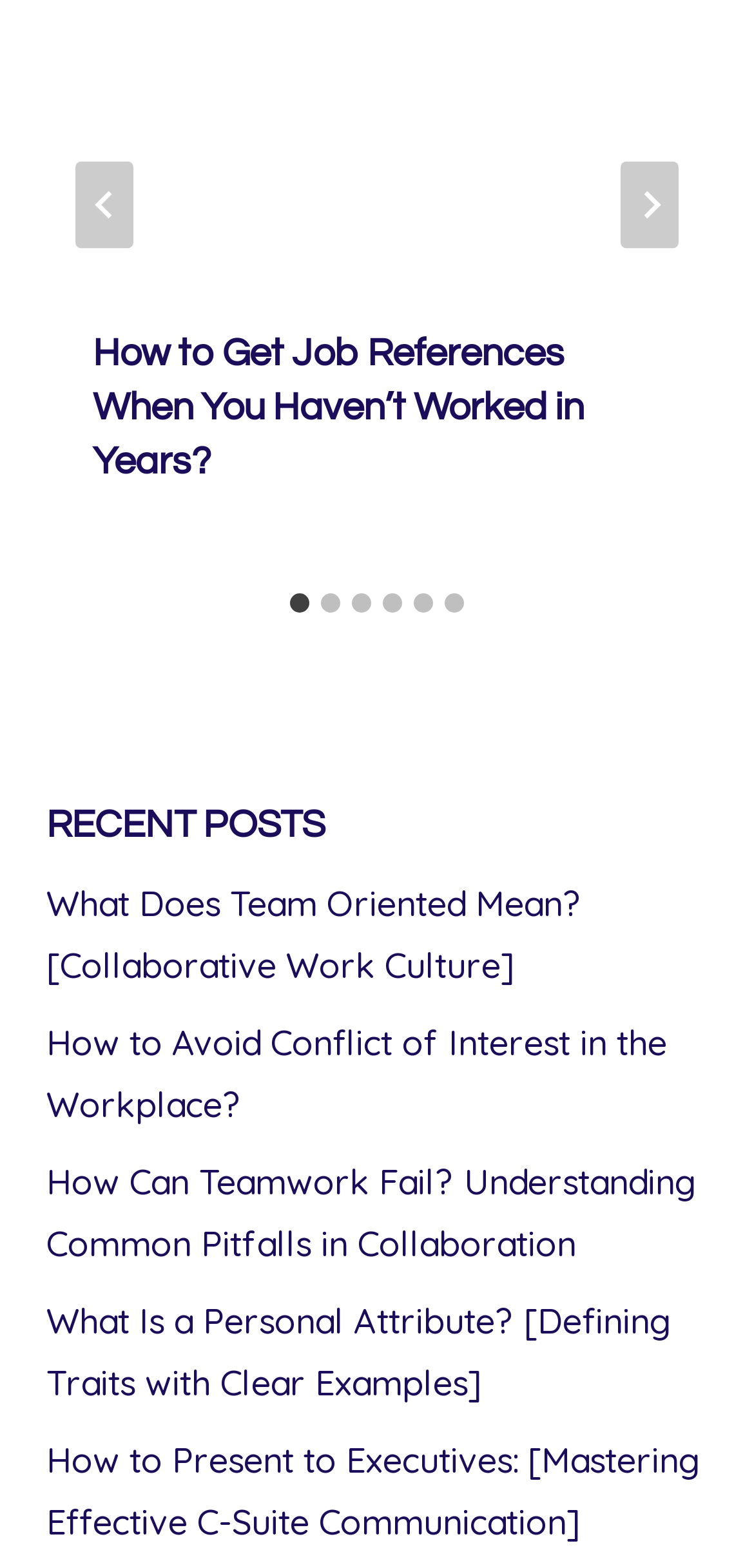Kindly determine the bounding box coordinates for the area that needs to be clicked to execute this instruction: "Click the 'Next' button".

[0.823, 0.103, 0.9, 0.158]